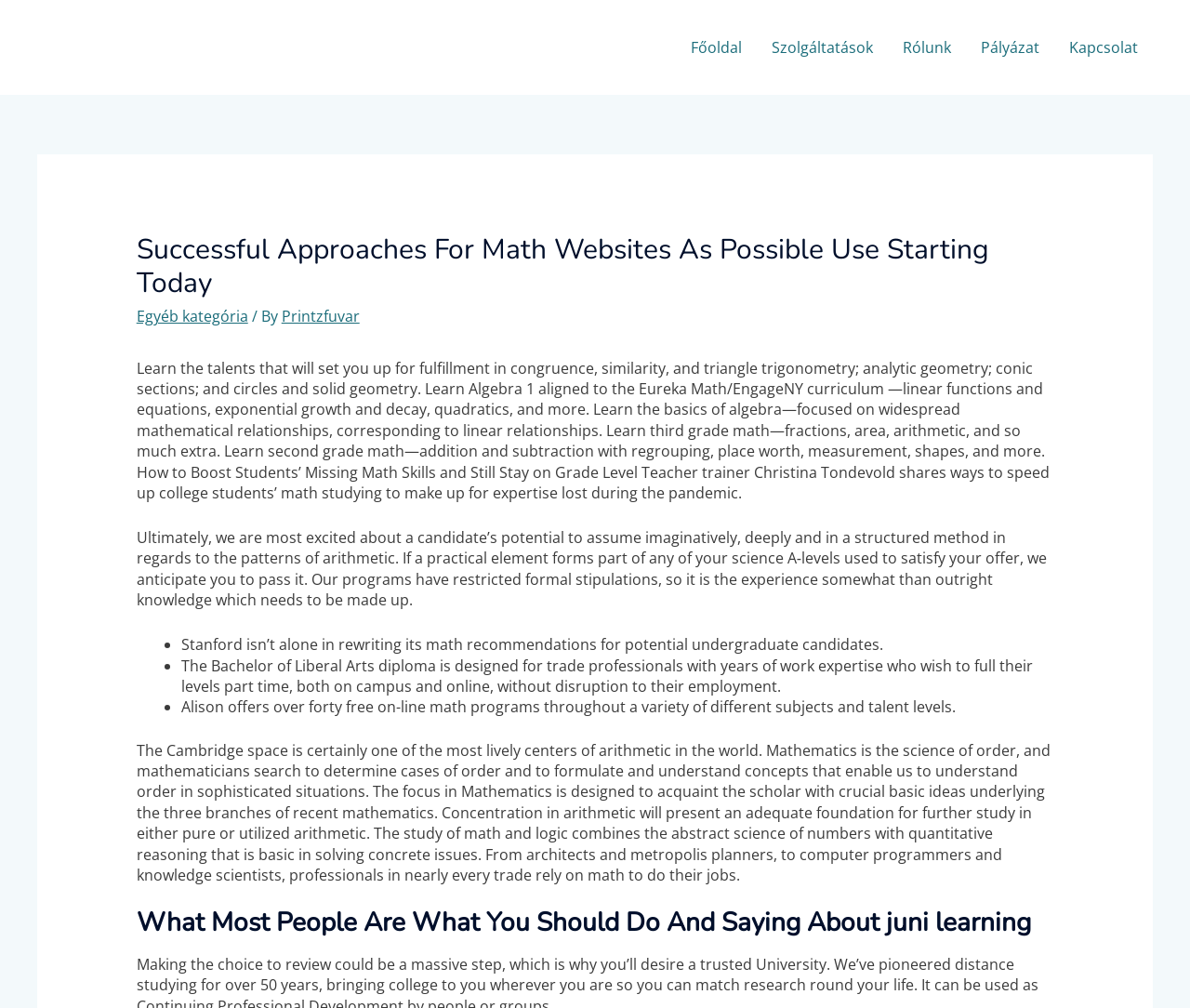Answer this question using a single word or a brief phrase:
What is the main topic of the webpage?

Math websites